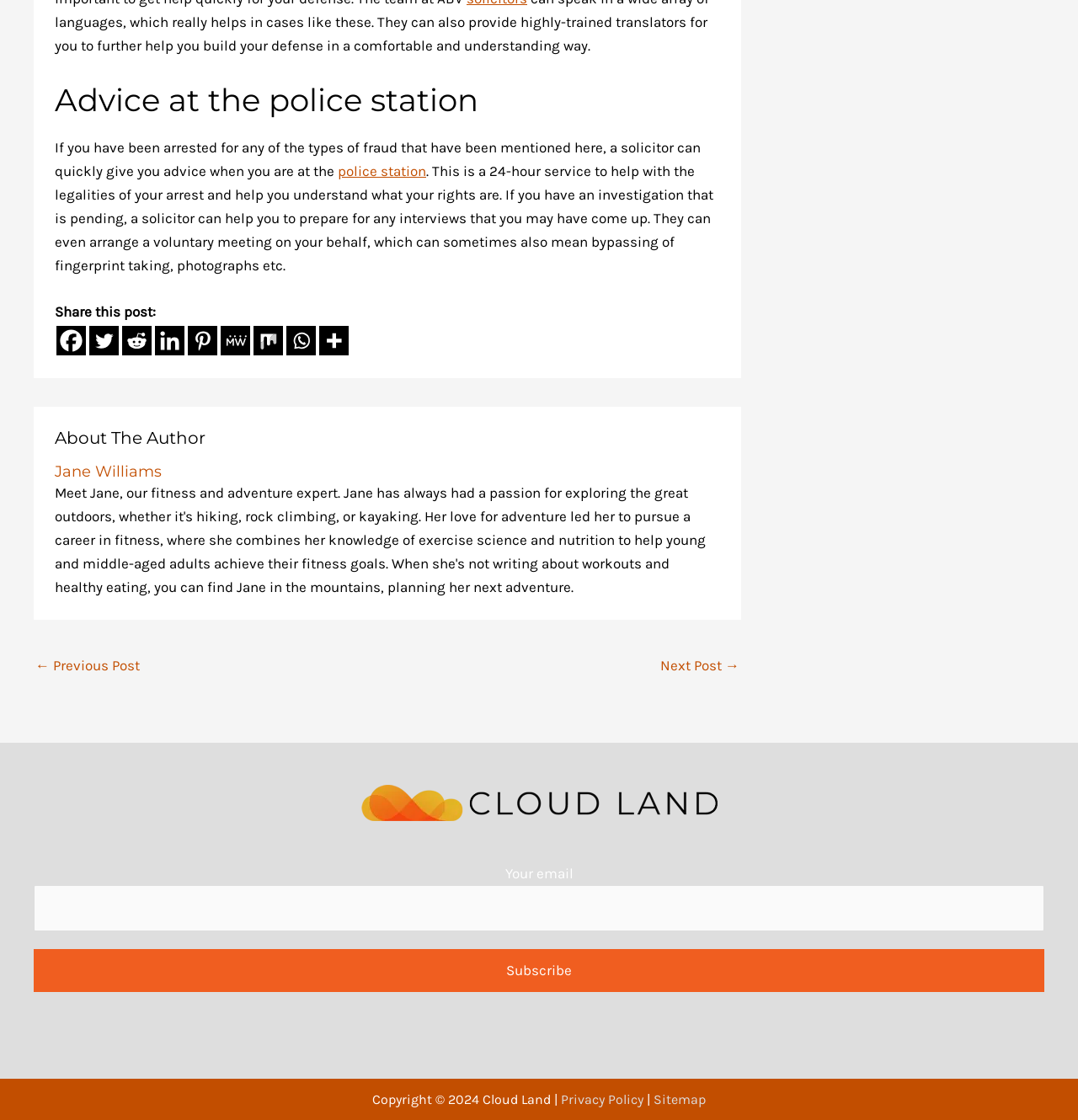Identify the bounding box coordinates for the element that needs to be clicked to fulfill this instruction: "Click on 'Click here' to read the full article and photos". Provide the coordinates in the format of four float numbers between 0 and 1: [left, top, right, bottom].

None